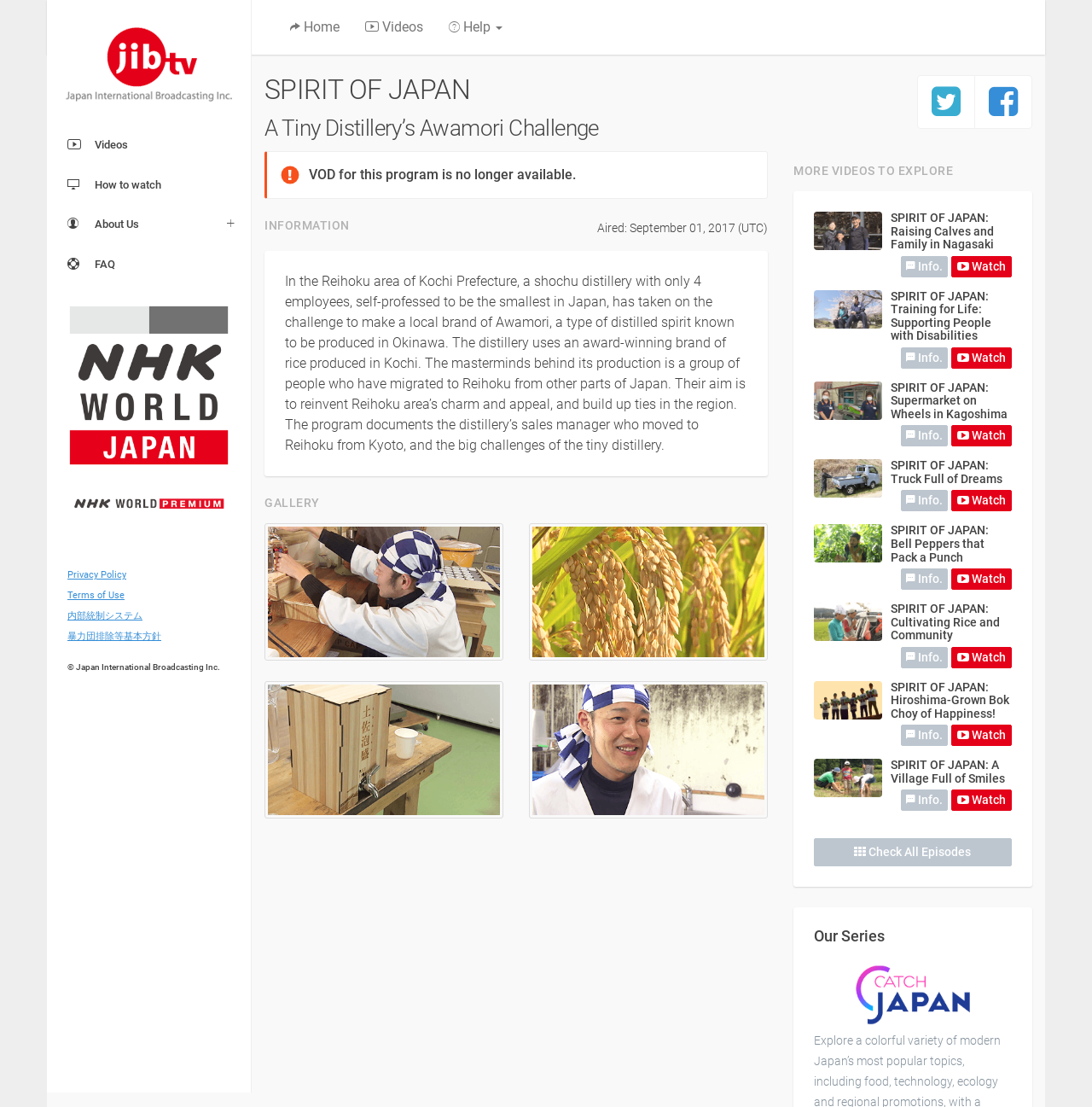Carefully observe the image and respond to the question with a detailed answer:
How many employees does the distillery have?

The question asks for the number of employees at the distillery. From the webpage, we can see that the text 'a shochu distillery with only 4 employees...' is present, which suggests that the distillery has 4 employees.